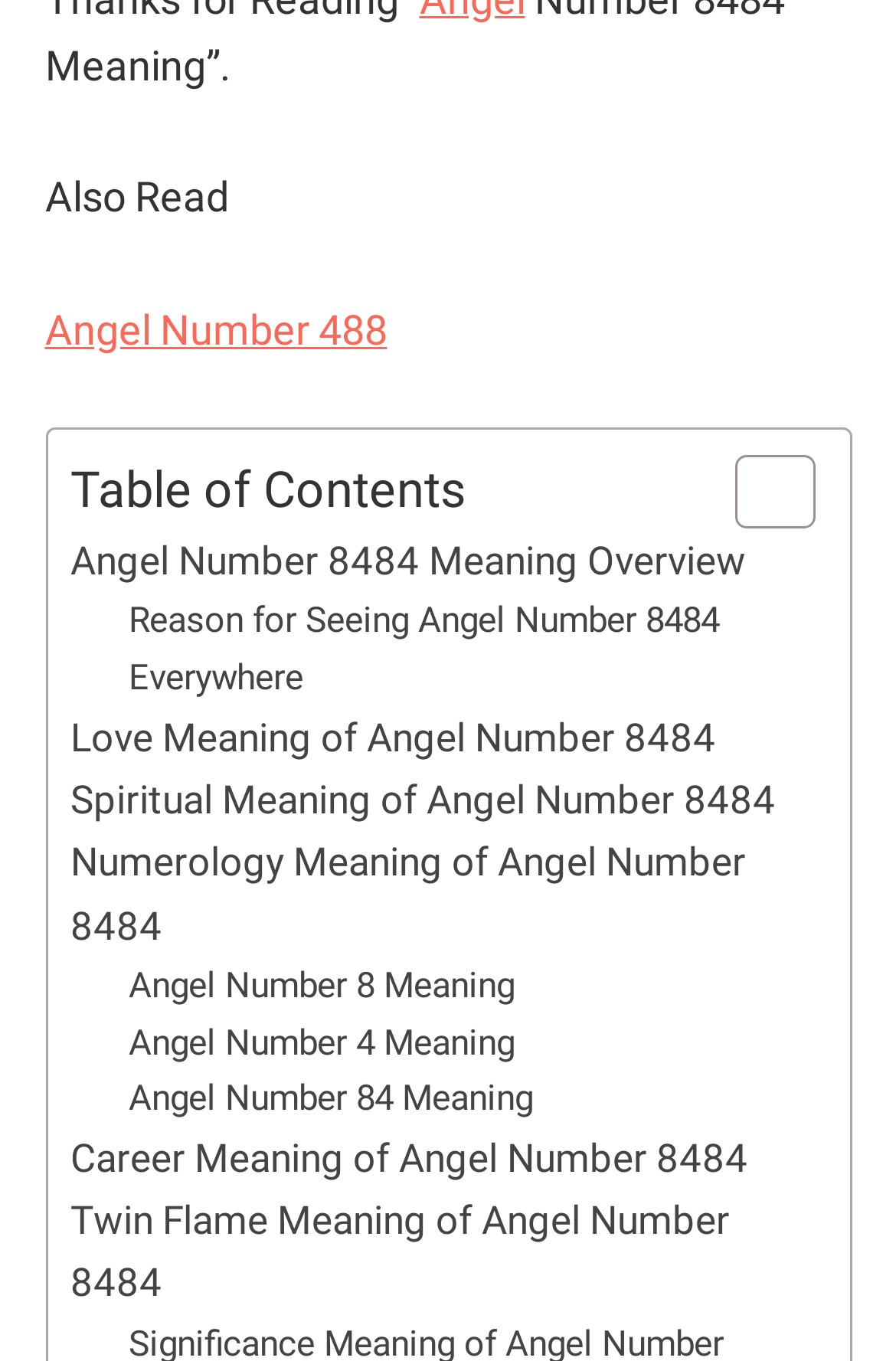Please provide a short answer using a single word or phrase for the question:
What is the title of the table of contents?

Table of Contents